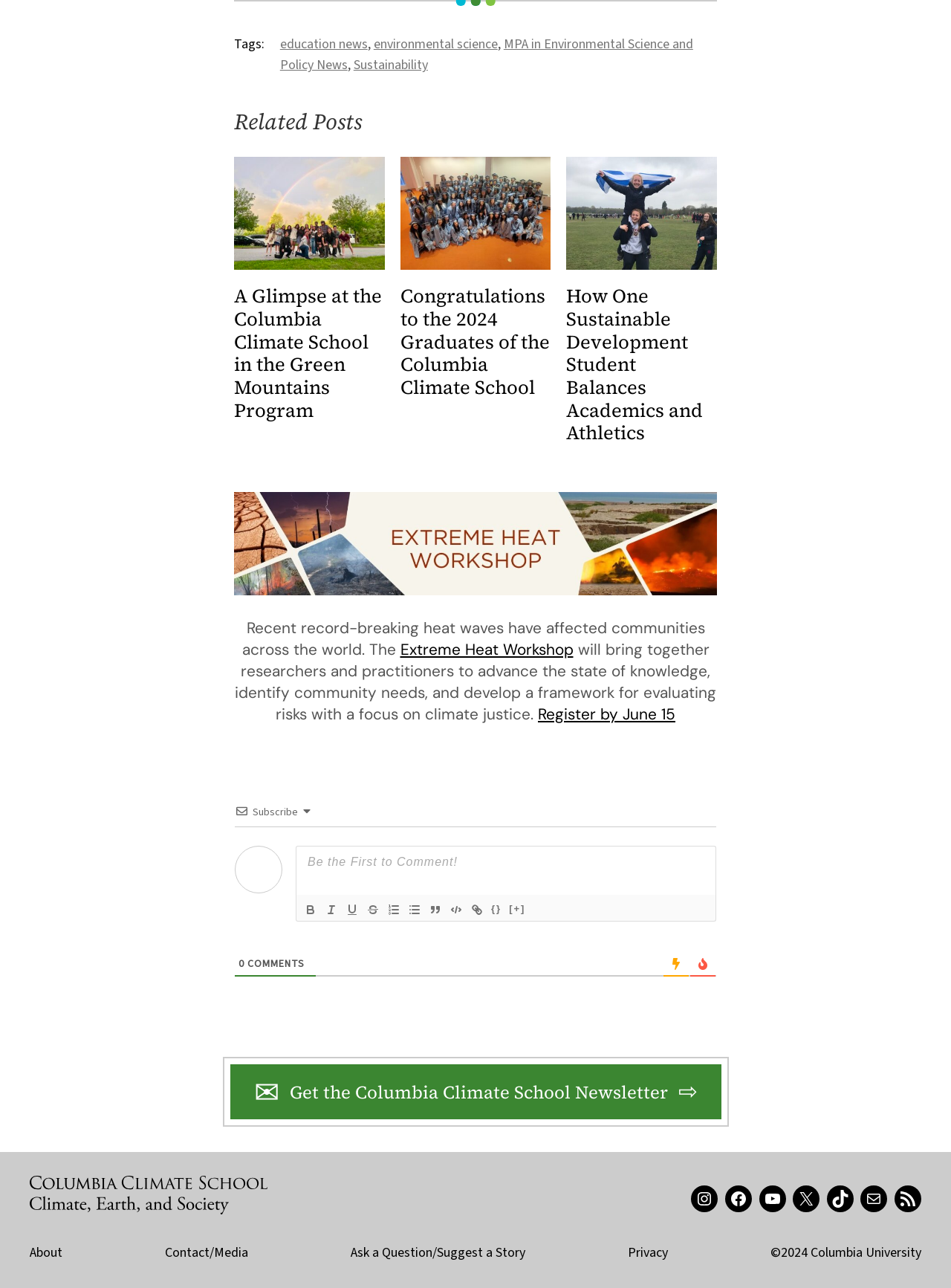What is the purpose of the 'Extreme Heat Workshop'?
Using the details shown in the screenshot, provide a comprehensive answer to the question.

The 'Extreme Heat Workshop' is mentioned in the webpage as an event that will bring together researchers and practitioners to advance the state of knowledge, identify community needs, and develop a framework for evaluating risks with a focus on climate justice. Therefore, the purpose of the workshop is to advance knowledge and develop a framework in the context of extreme heat.